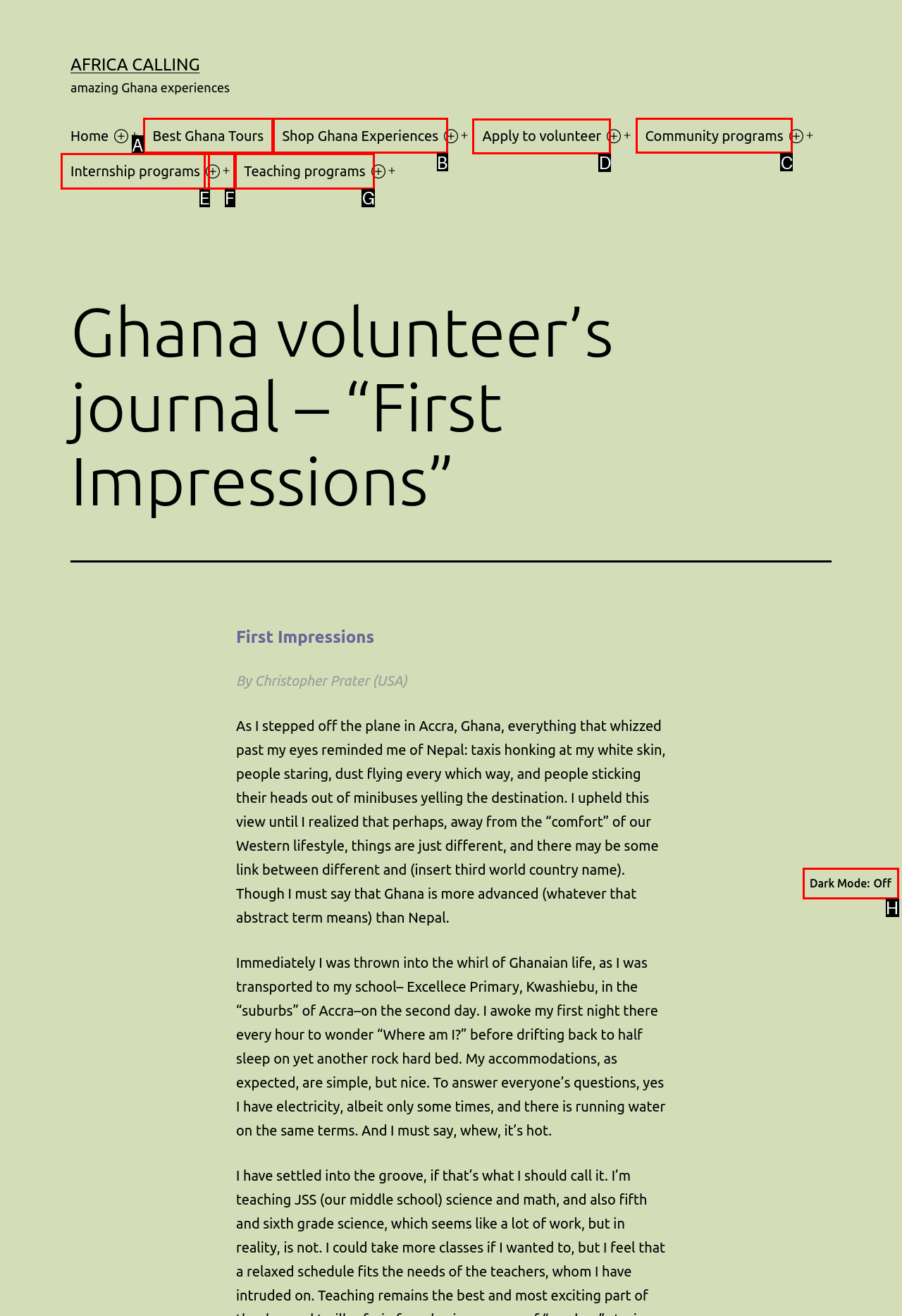Determine which HTML element I should select to execute the task: Click on 'Apply to volunteer'
Reply with the corresponding option's letter from the given choices directly.

D